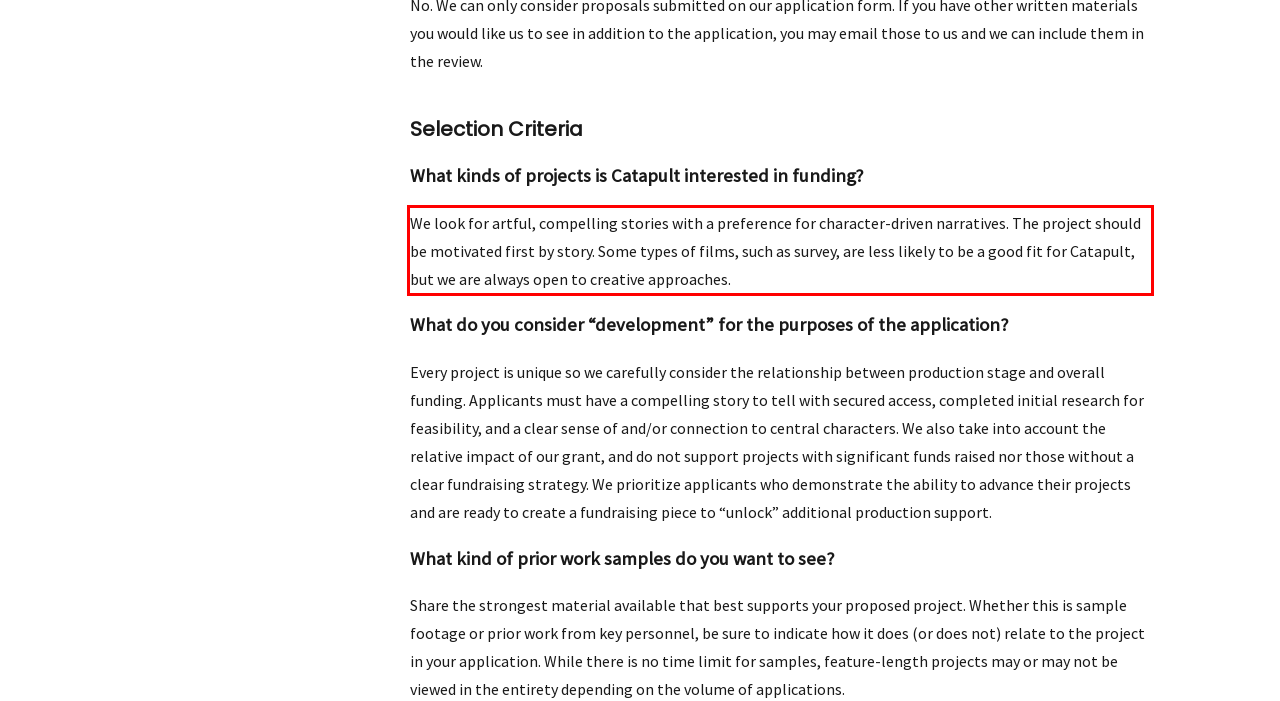Within the provided webpage screenshot, find the red rectangle bounding box and perform OCR to obtain the text content.

We look for artful, compelling stories with a preference for character-driven narratives. The project should be motivated first by story. Some types of films, such as survey, are less likely to be a good fit for Catapult, but we are always open to creative approaches.